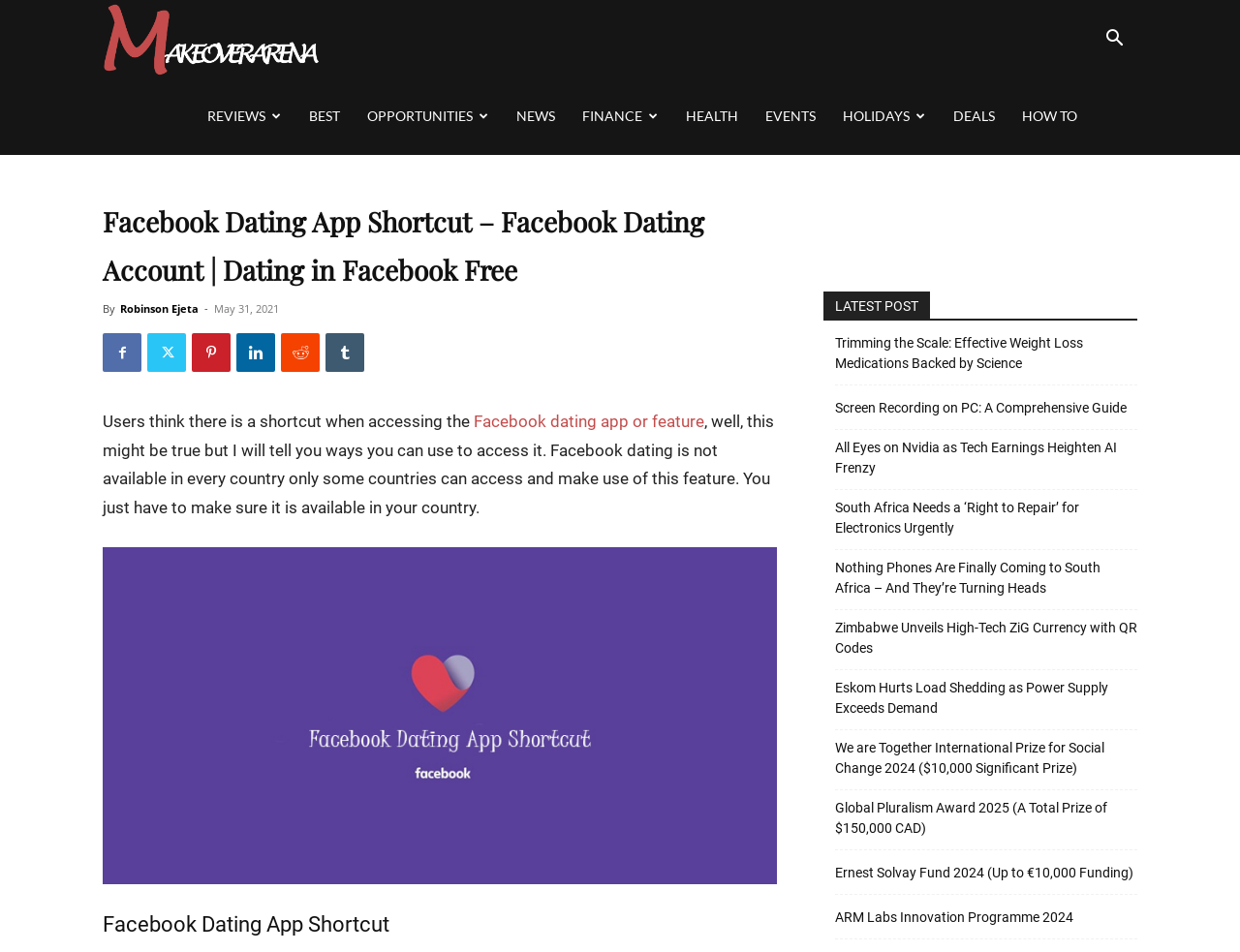Find the bounding box coordinates of the element's region that should be clicked in order to follow the given instruction: "Search". The coordinates should consist of four float numbers between 0 and 1, i.e., [left, top, right, bottom].

[0.88, 0.033, 0.917, 0.052]